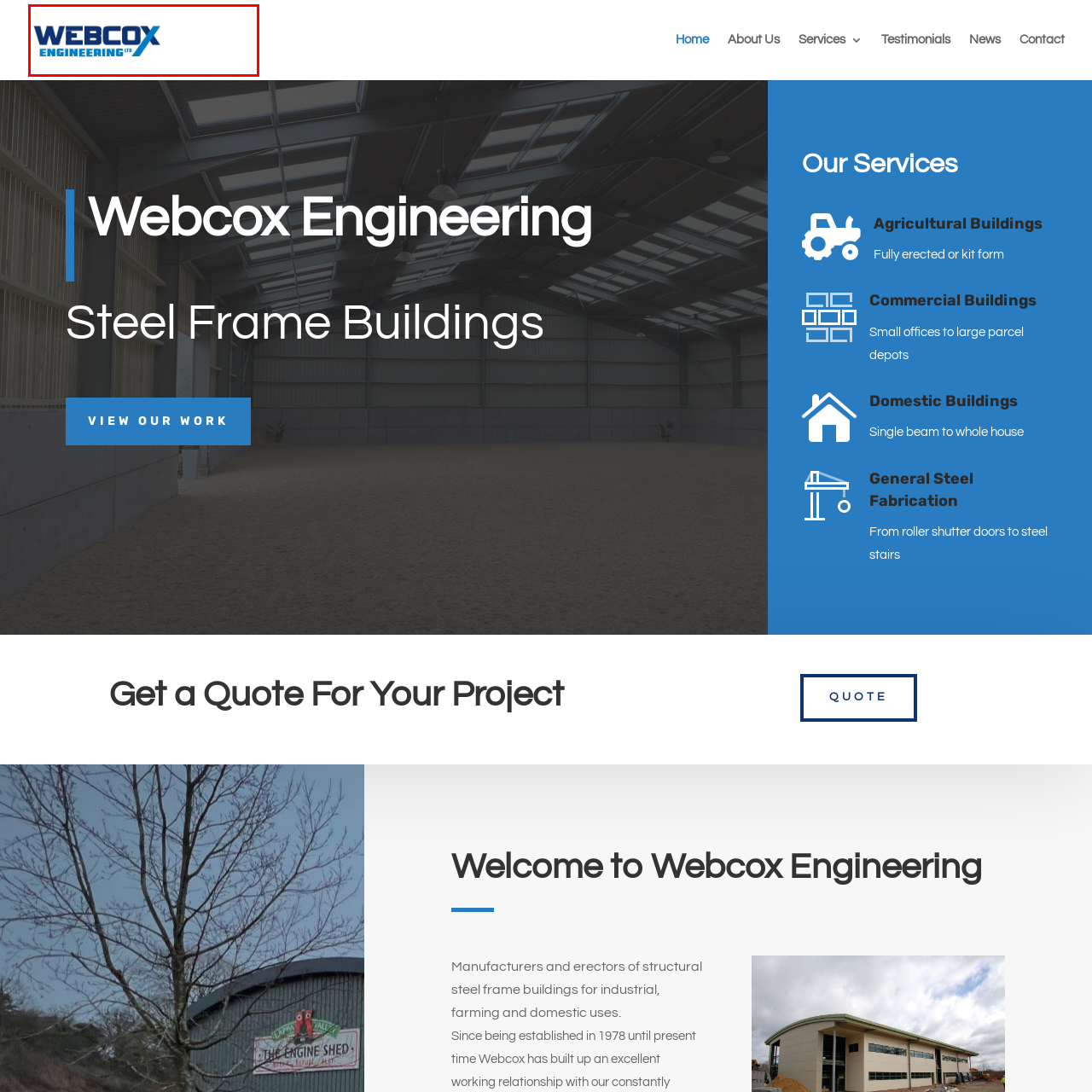Please scrutinize the image encapsulated by the red bounding box and provide an elaborate answer to the next question based on the details in the image: What type of buildings does Webcox Engineering Ltd specialize in?

The caption states that Webcox Engineering Ltd specializes in the design and construction of structural steel frame buildings, which implies that they focus on this specific type of building.